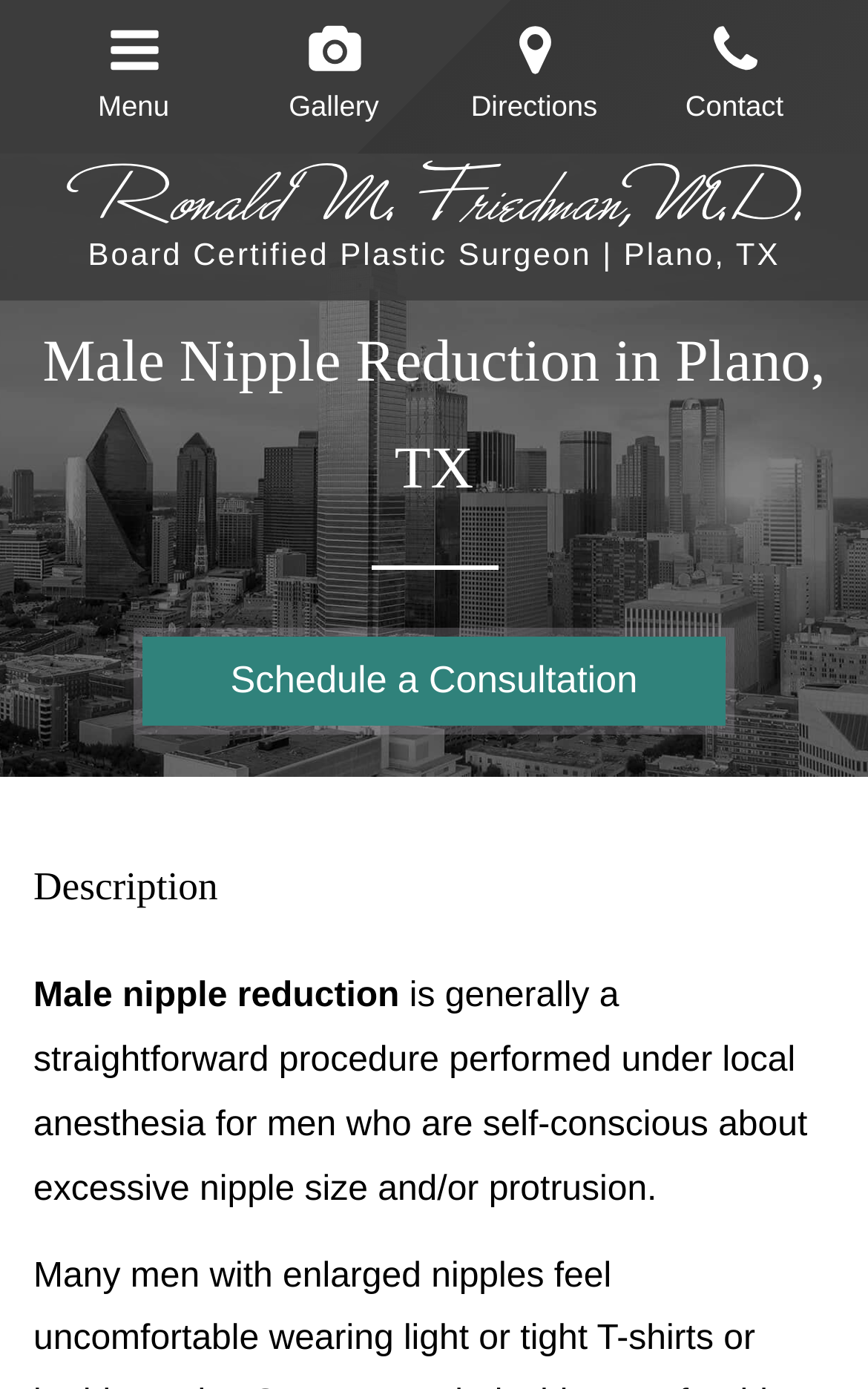How can I schedule a consultation?
Answer the question based on the image using a single word or a brief phrase.

Click on 'Schedule a Consultation'